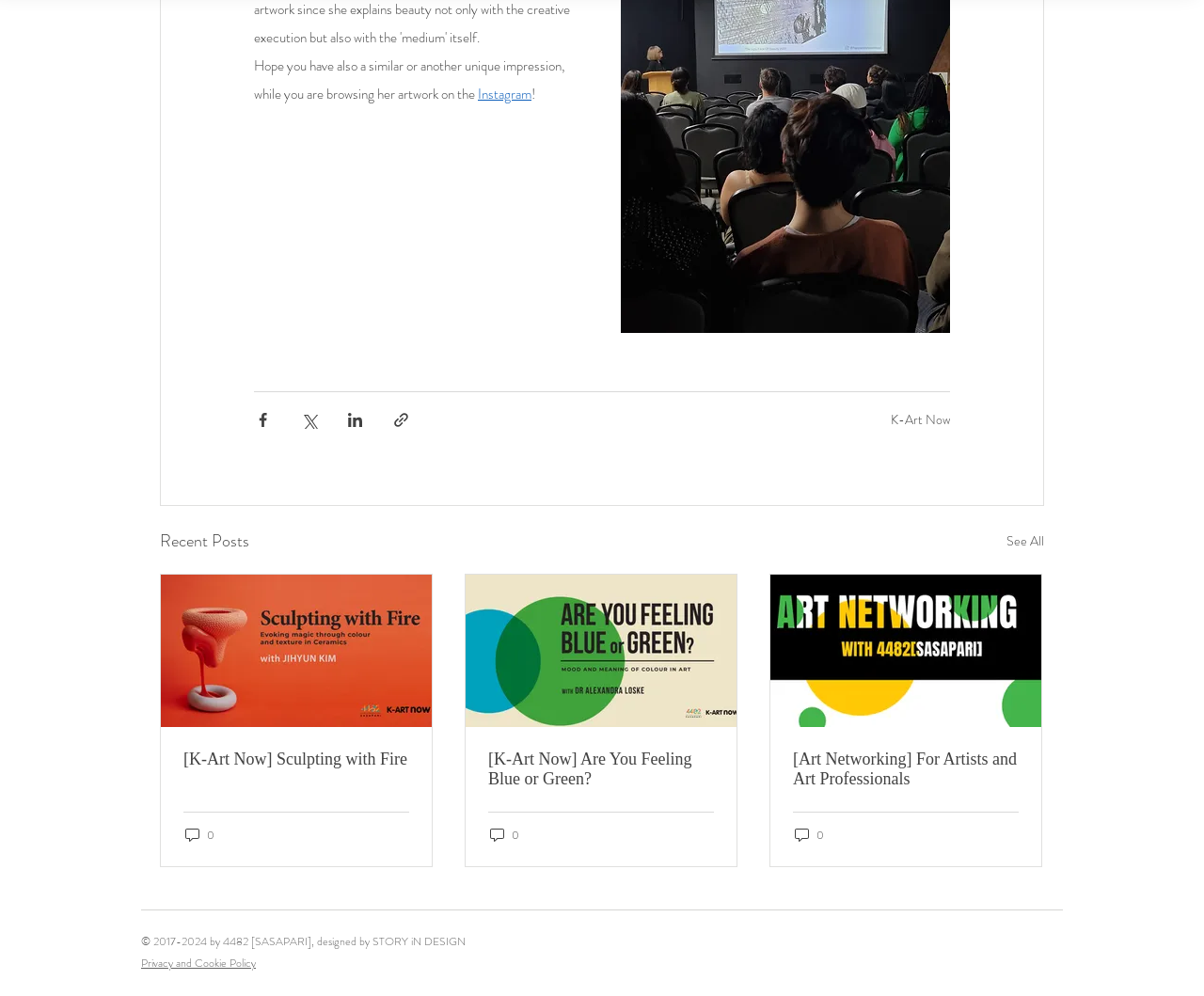Pinpoint the bounding box coordinates of the clickable area necessary to execute the following instruction: "Read recent posts". The coordinates should be given as four float numbers between 0 and 1, namely [left, top, right, bottom].

[0.133, 0.53, 0.207, 0.557]